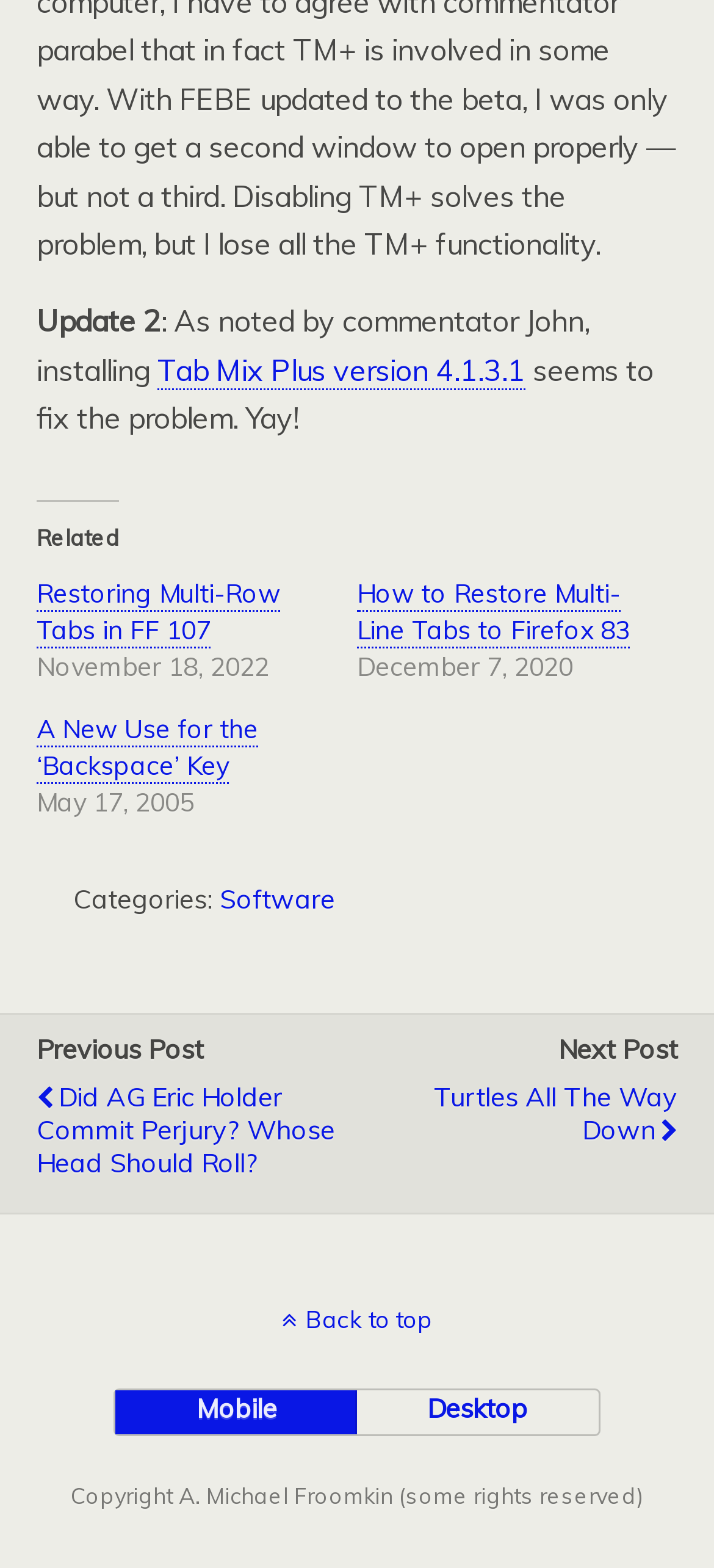What is the date of the second related link?
Answer the question with a single word or phrase derived from the image.

December 7, 2020